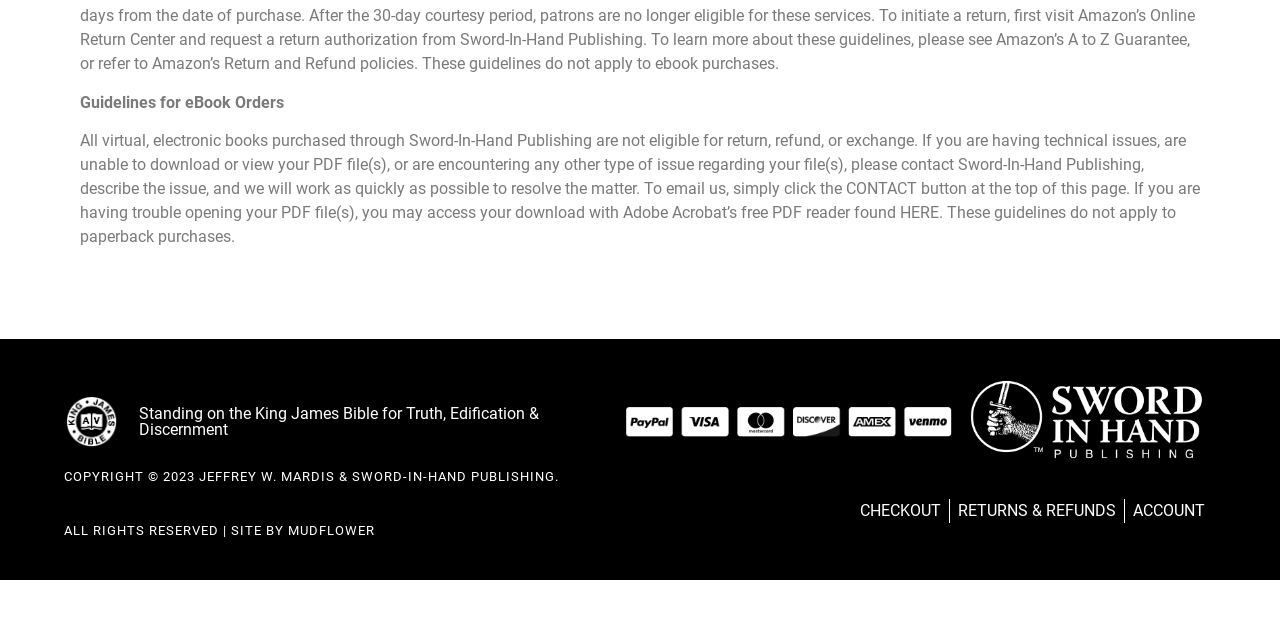Using the webpage screenshot, find the UI element described by Returns & Refunds. Provide the bounding box coordinates in the format (top-left x, top-left y, bottom-right x, bottom-right y), ensuring all values are floating point numbers between 0 and 1.

[0.749, 0.779, 0.872, 0.817]